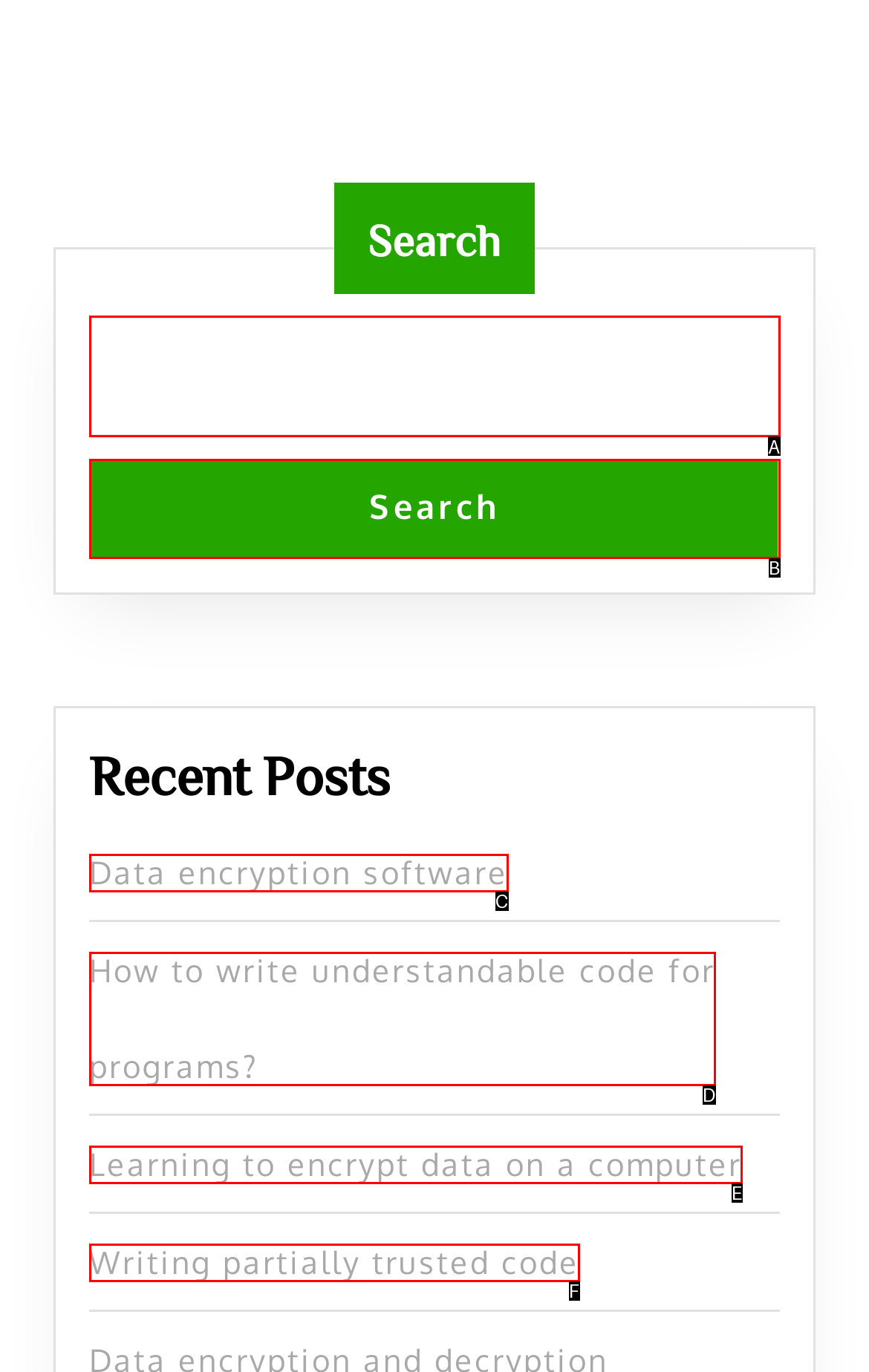Select the option that aligns with the description: Search
Respond with the letter of the correct choice from the given options.

B